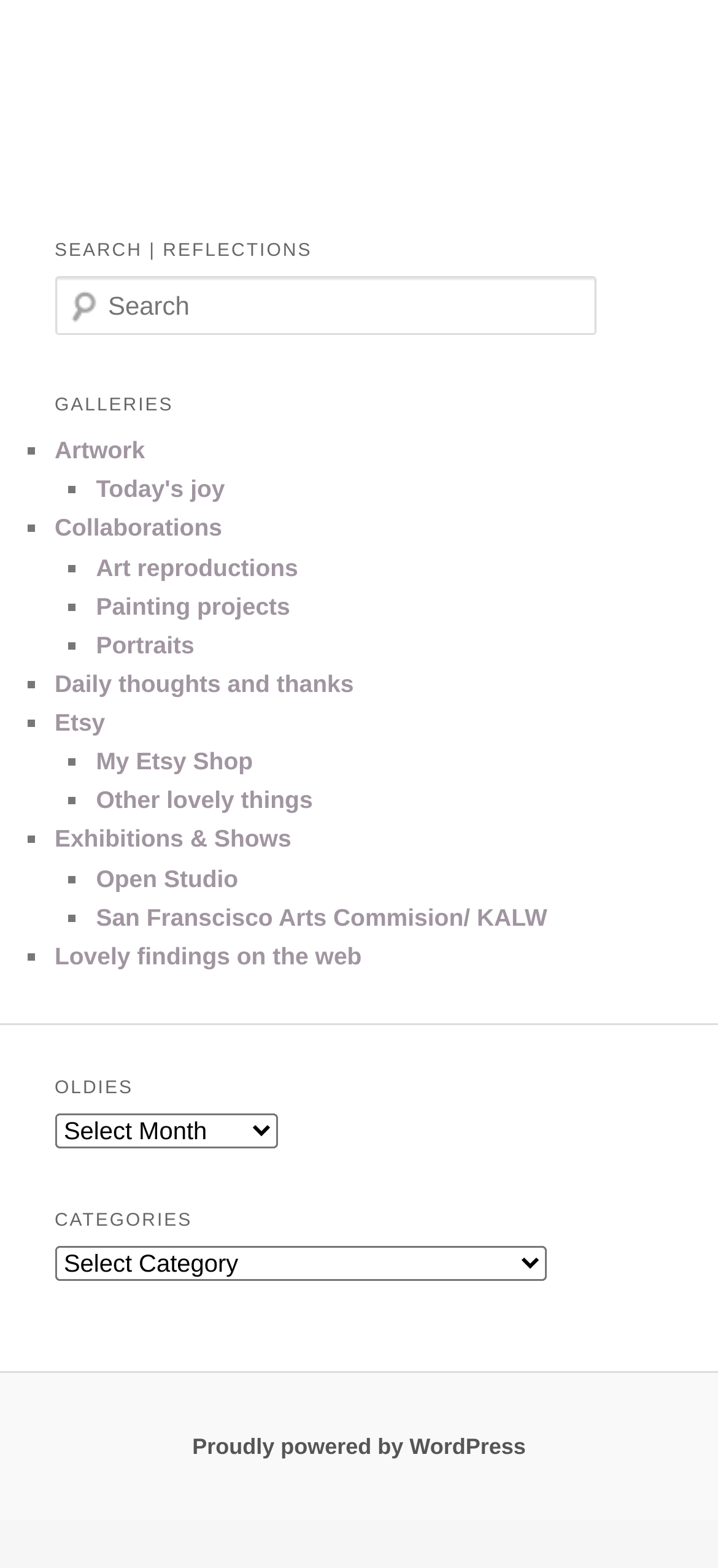Using the provided element description, identify the bounding box coordinates as (top-left x, top-left y, bottom-right x, bottom-right y). Ensure all values are between 0 and 1. Description: Painting projects

[0.134, 0.378, 0.404, 0.395]